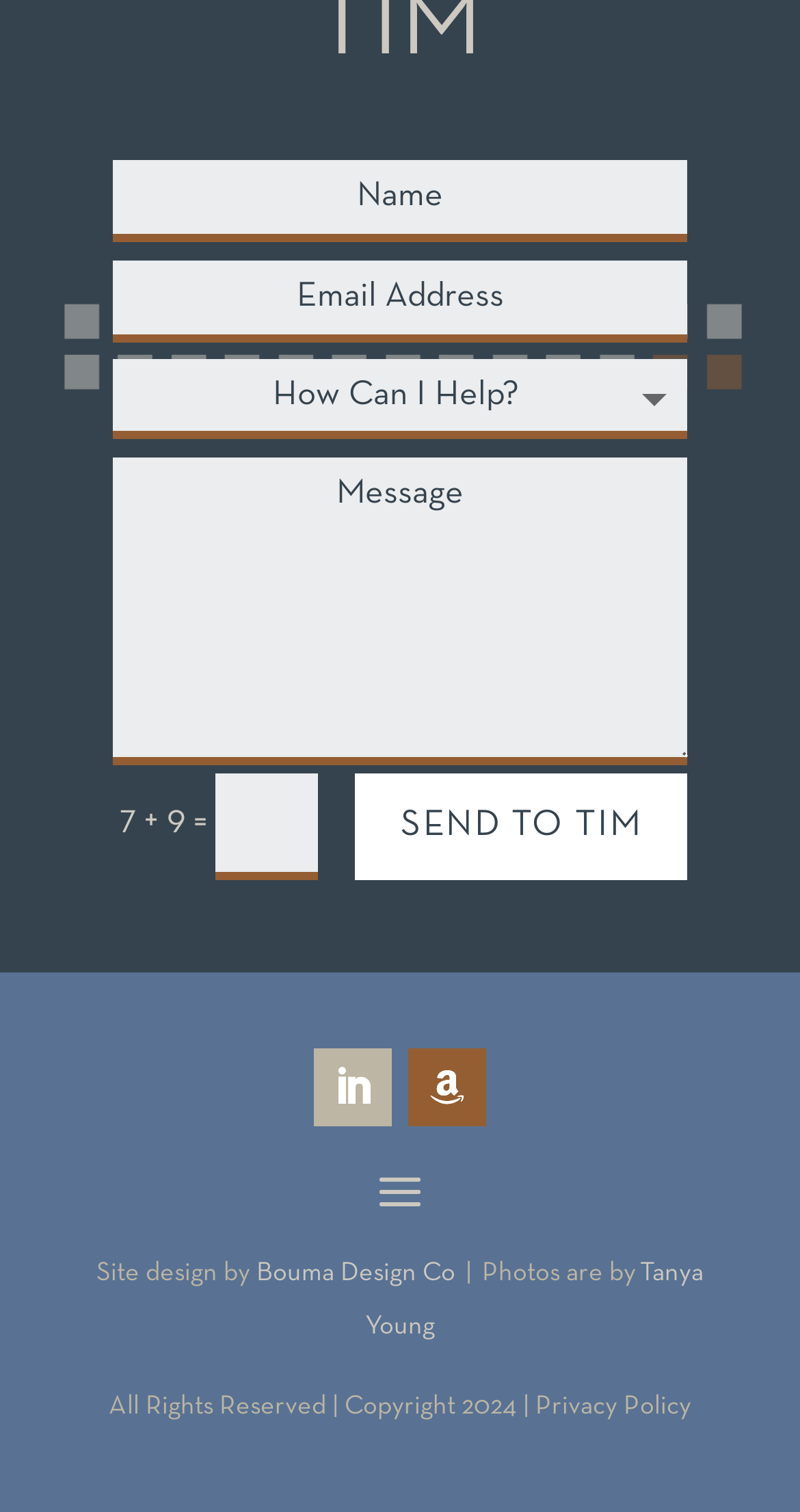Identify the bounding box coordinates for the element you need to click to achieve the following task: "visit Tanya Young's page". The coordinates must be four float values ranging from 0 to 1, formatted as [left, top, right, bottom].

[0.456, 0.835, 0.879, 0.886]